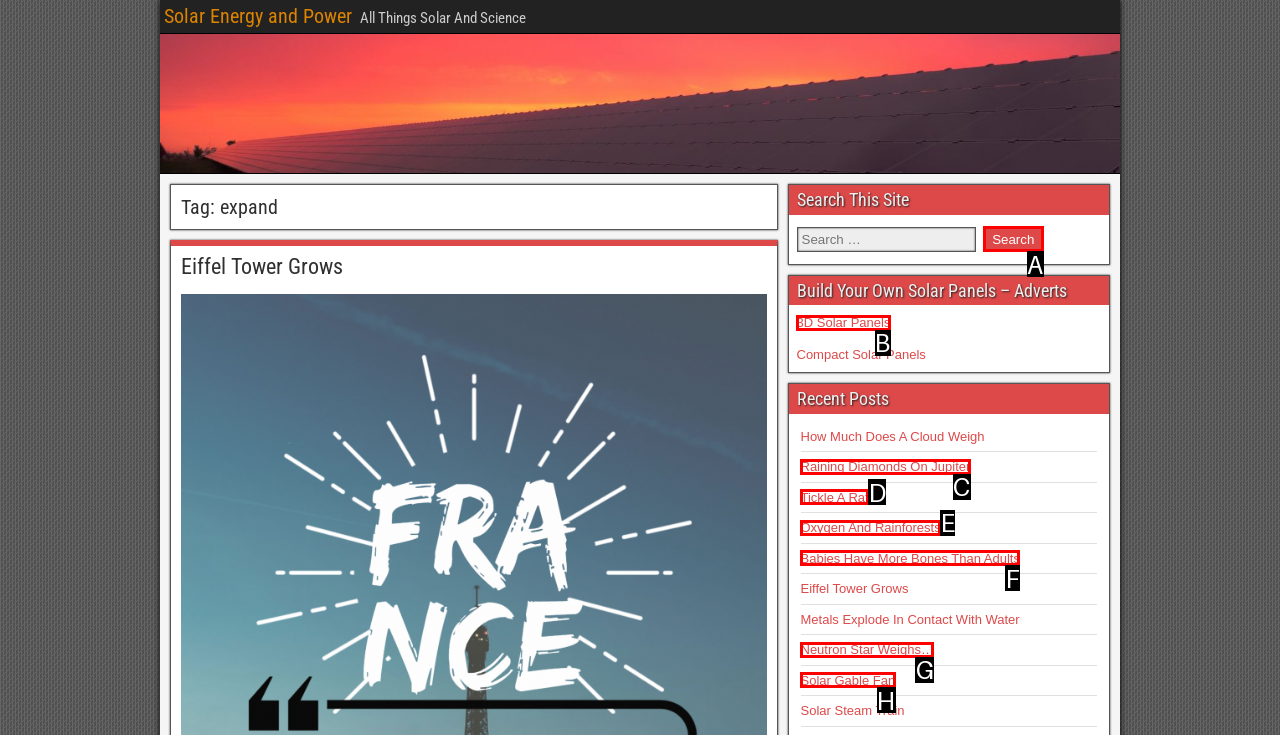Tell me which option I should click to complete the following task: Explore recent post about Oxygen And Rainforests
Answer with the option's letter from the given choices directly.

E